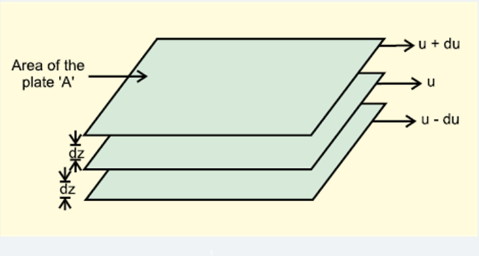Provide a rich and detailed narrative of the image.

The image illustrates the concept of fluid layers in motion, highlighting the relationship between velocity gradients and flow in fluids. It presents three layered rectangular plates, each representing a segment of fluid. The uppermost layer moves at a velocity of \( u + du \), the central layer at velocity \( u \), and the bottom layer at \( u - du \). 

The diagram also indicates the area of the plate labeled 'A' and the infinitesimal vertical distance \( dz \) between the layers, emphasizing how the velocity gradient changes as we move through different layers of the fluid. This visual aids in understanding the required forces for maintaining flow, as such forces are proportional to the area of contact between the layers and their velocity gradients. The light background accentuates the simplicity and clarity of the representation, making it suitable for educational purposes in fluid mechanics.